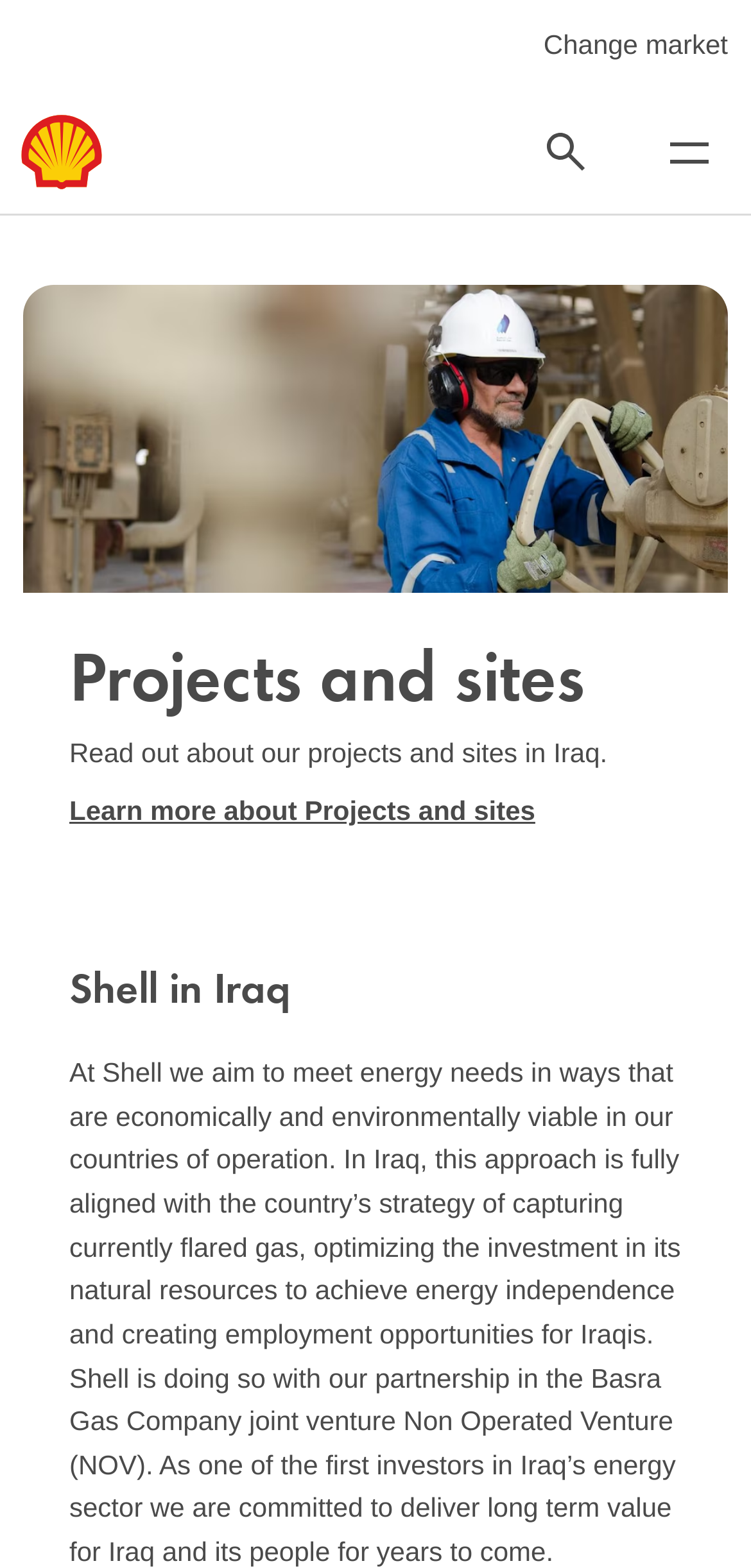What is the name of the joint venture mentioned on the webpage?
Refer to the image and give a detailed response to the question.

The webpage mentions Shell's partnership in the Basra Gas Company joint venture Non Operated Venture (NOV), which is one of the first investments in Iraq's energy sector.